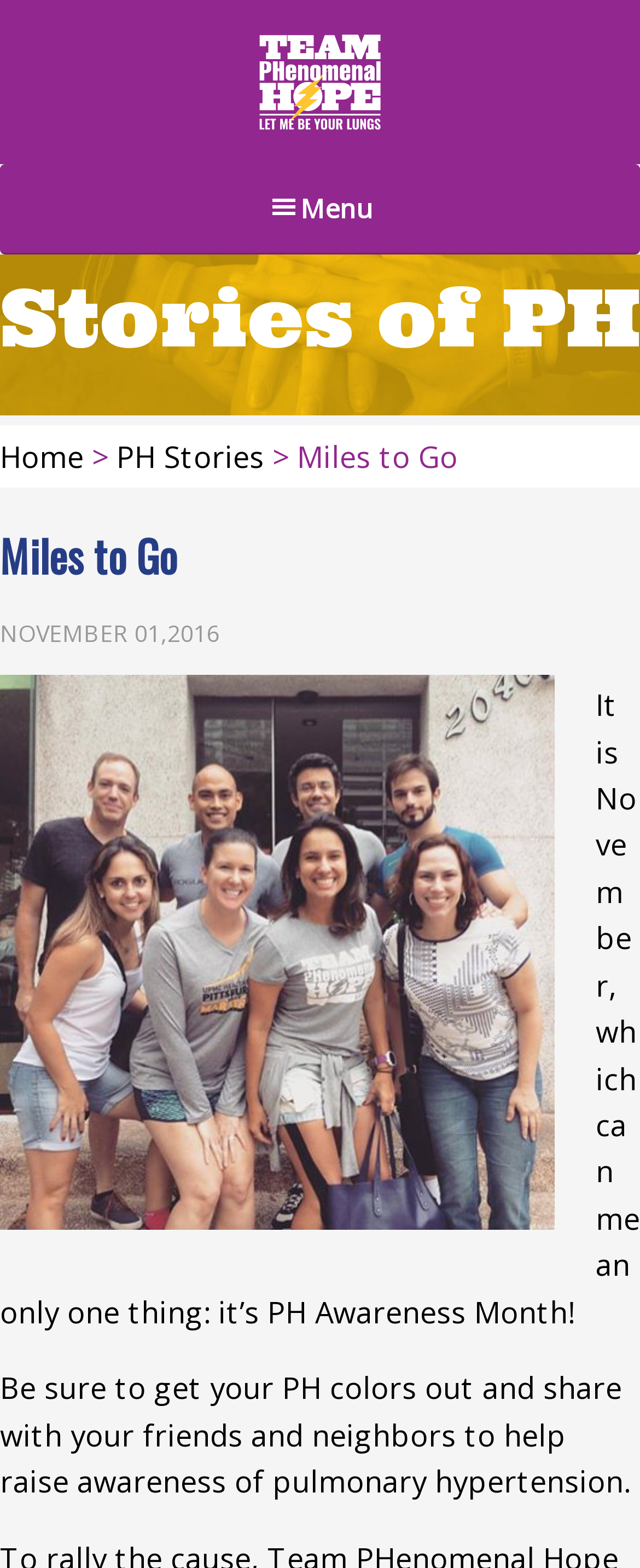What is the current month?
Observe the image and answer the question with a one-word or short phrase response.

November